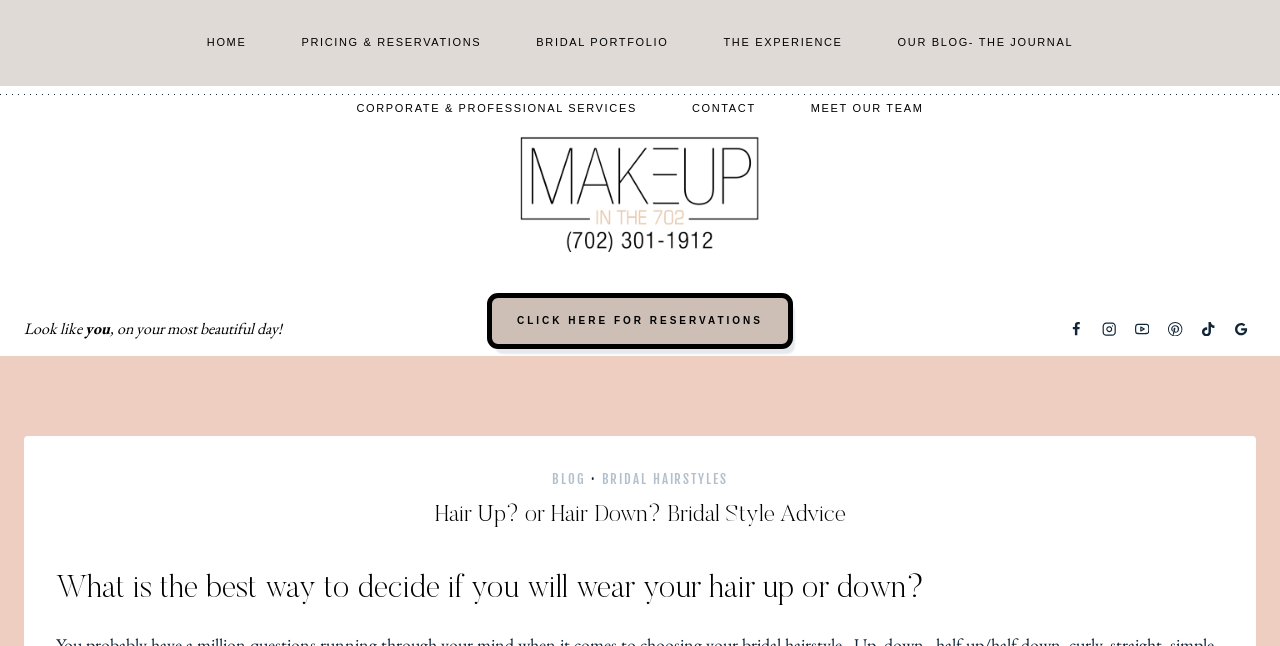Find the bounding box coordinates of the element's region that should be clicked in order to follow the given instruction: "Read the blog". The coordinates should consist of four float numbers between 0 and 1, i.e., [left, top, right, bottom].

[0.431, 0.729, 0.458, 0.754]